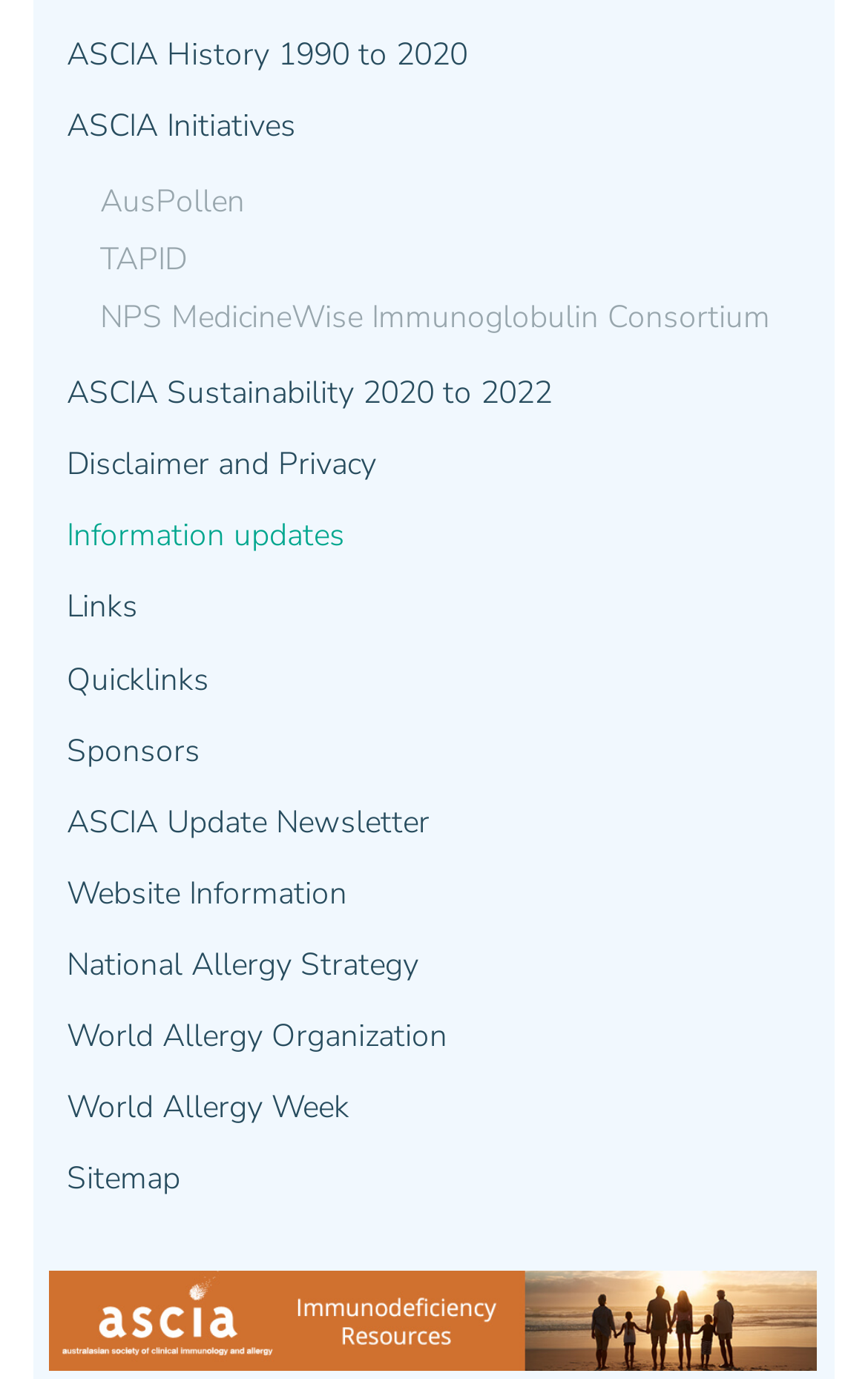Provide the bounding box coordinates, formatted as (top-left x, top-left y, bottom-right x, bottom-right y), with all values being floating point numbers between 0 and 1. Identify the bounding box of the UI element that matches the description: NPS MedicineWise Immunoglobulin Consortium

[0.115, 0.21, 0.962, 0.252]